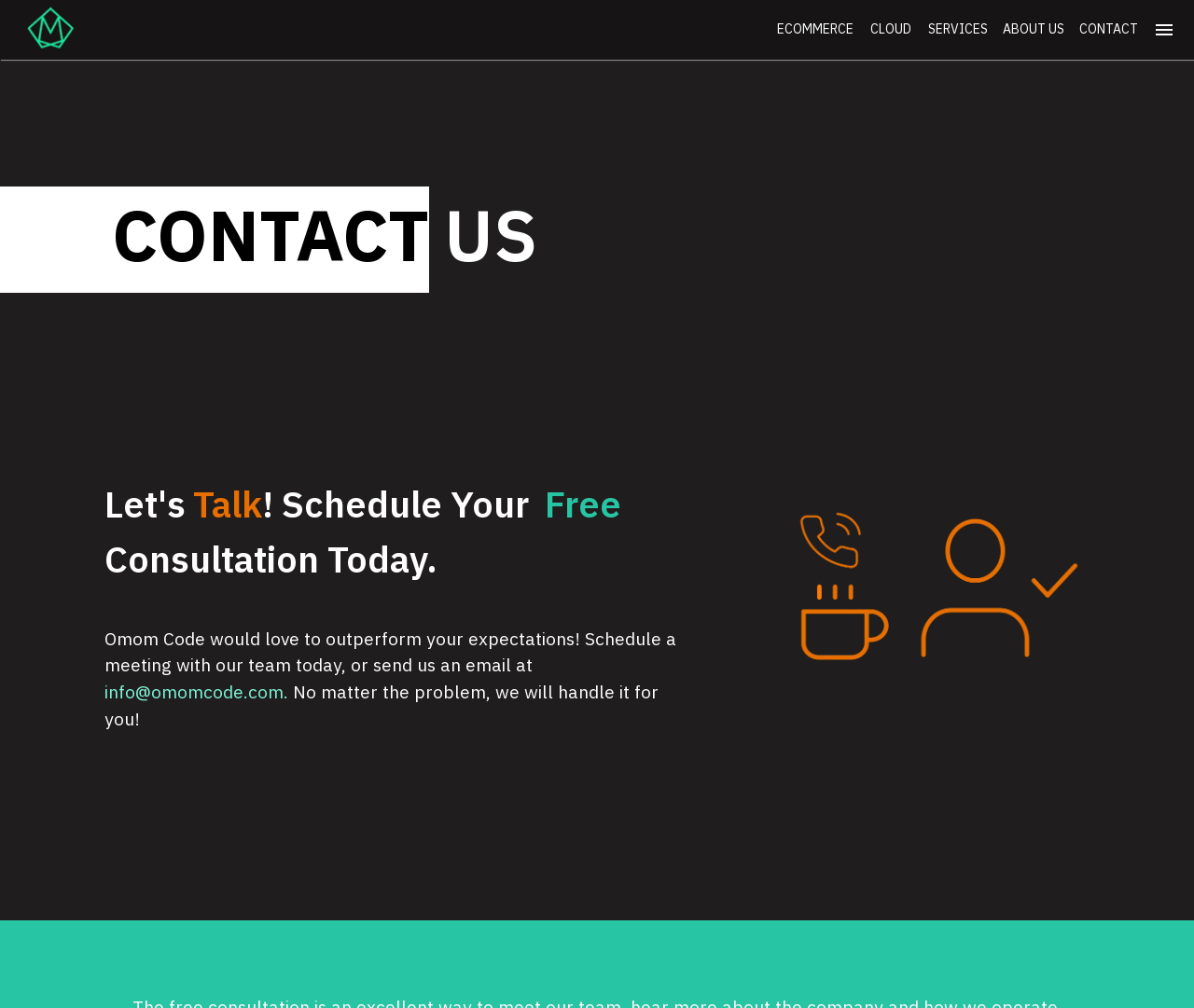Please specify the bounding box coordinates of the region to click in order to perform the following instruction: "Schedule a free consultation".

[0.0, 0.291, 0.667, 0.584]